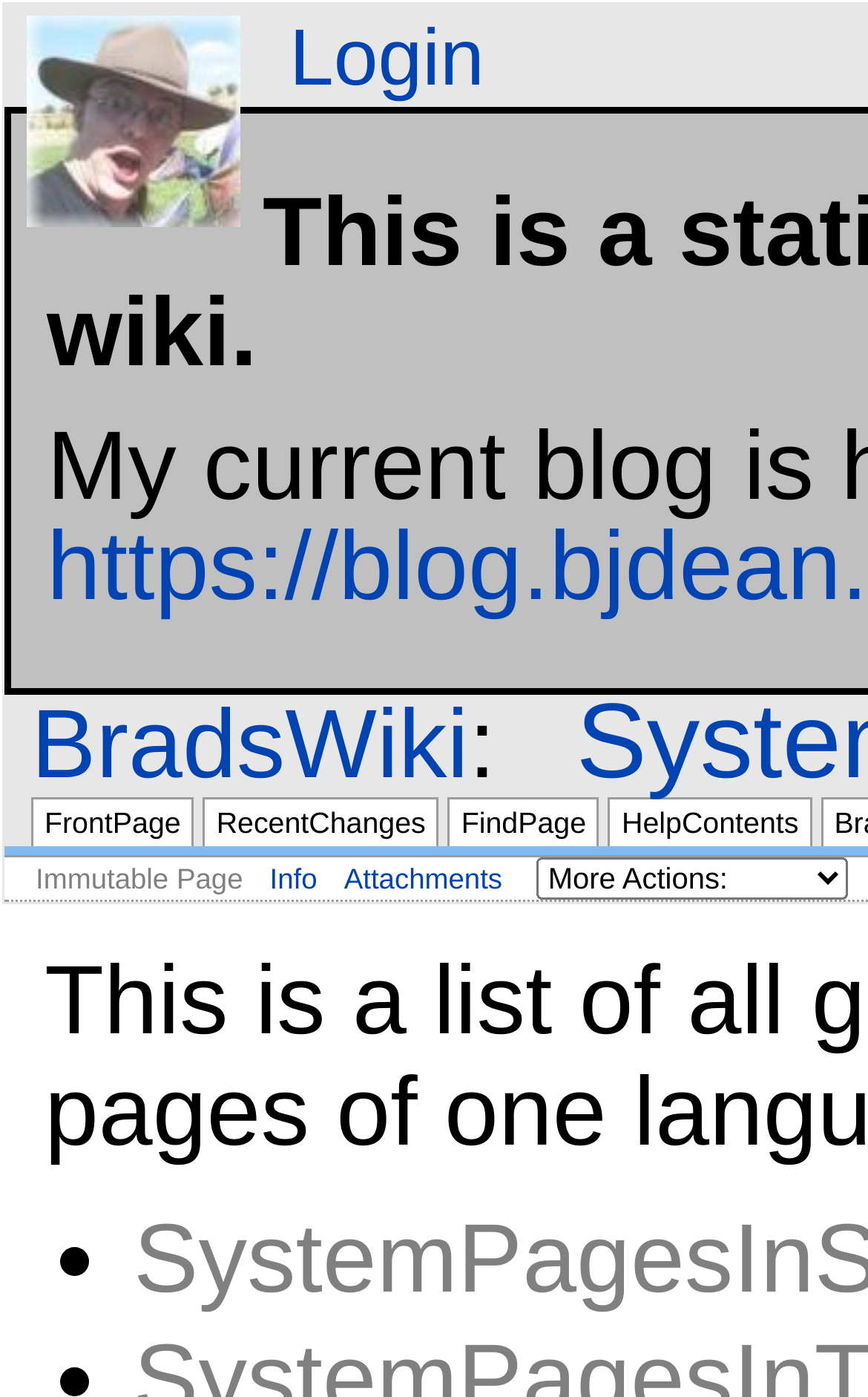Describe all the key features and sections of the webpage thoroughly.

The webpage is titled "SystemPagesGroup - BradsWiki" and appears to be a wiki page. At the top left, there is a link to "Bradley Dean" accompanied by an image of the same name. Below this, there is a link to "Login" positioned at the top center of the page.

The main content of the page is divided into two sections. On the left side, there are several links, including "BradsWiki", "FrontPage", "RecentChanges", "FindPage", and "HelpContents", arranged vertically from top to bottom. These links are positioned between the middle and bottom of the page.

On the right side, there is a section with a static text "Immutable Page" at the top, followed by three links: "Info", "Attachments", and a combobox with no label. The combobox is expanded and has a popup menu.

At the very bottom of the page, there is a list marker, indicated by a bullet point ("•").